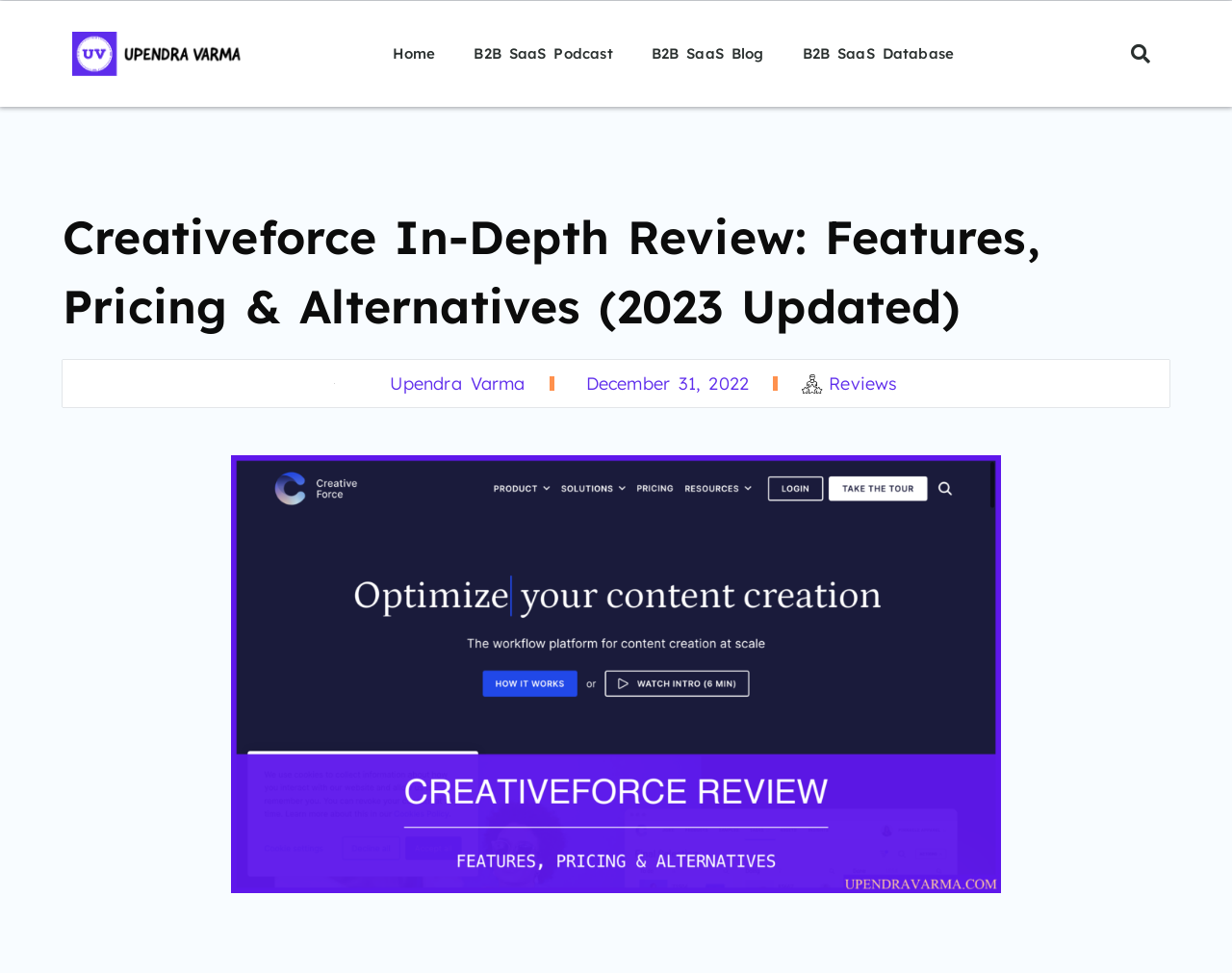Determine the coordinates of the bounding box that should be clicked to complete the instruction: "check the Reviews section". The coordinates should be represented by four float numbers between 0 and 1: [left, top, right, bottom].

[0.673, 0.383, 0.729, 0.406]